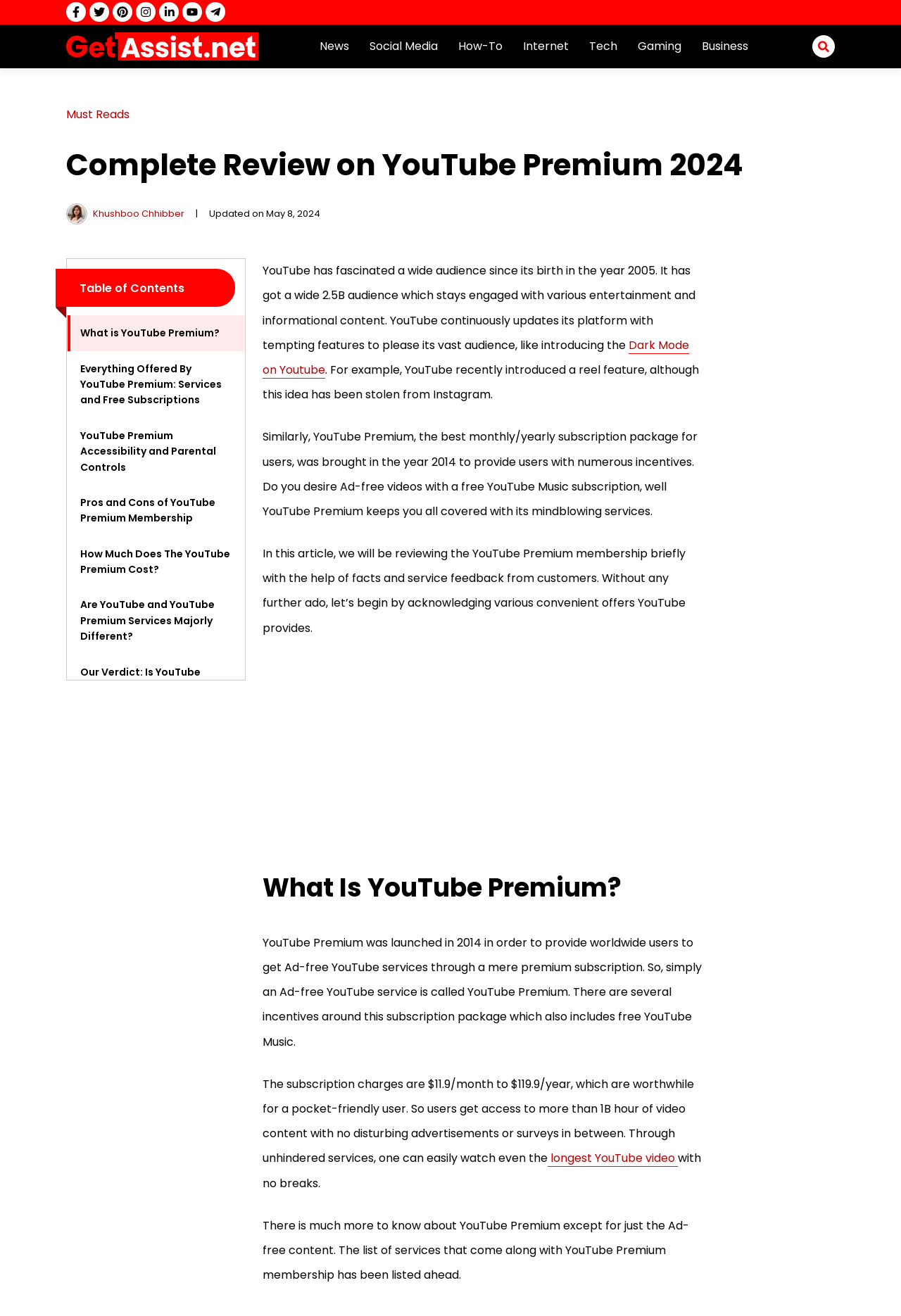Offer a detailed explanation of the webpage layout and contents.

This webpage is a review of YouTube Premium, a subscription service offered by YouTube. At the top of the page, there are social media links, including Facebook, Twitter, Pinterest, Instagram, LinkedIn, YouTube, and Telegram, each accompanied by a small image. Below these links, there is a logo and a navigation menu with links to different sections of the website, such as News, Social Media, How-To, Internet, Tech, Gaming, and Business.

The main content of the page is divided into sections, each with a heading and a brief description. The first section is an introduction to YouTube Premium, which provides an overview of the service and its benefits. This is followed by a table of contents, which lists the different sections of the review, including "What is YouTube Premium?", "Everything Offered By YouTube Premium: Services and Free Subscriptions", "YouTube Premium Accessibility and Parental Controls", and more.

The review itself is a detailed analysis of YouTube Premium, including its features, pricing, and pros and cons. The text is accompanied by occasional links to related topics, such as the introduction of Dark Mode on YouTube. There are also several advertisements scattered throughout the page, including two large banner ads and several smaller ones.

Throughout the page, there are also several calls to action, encouraging readers to sign up for YouTube Premium or learn more about its features. The tone of the review is informative and objective, providing readers with a balanced view of the service and its benefits. Overall, the webpage is well-organized and easy to navigate, making it a useful resource for anyone considering subscribing to YouTube Premium.